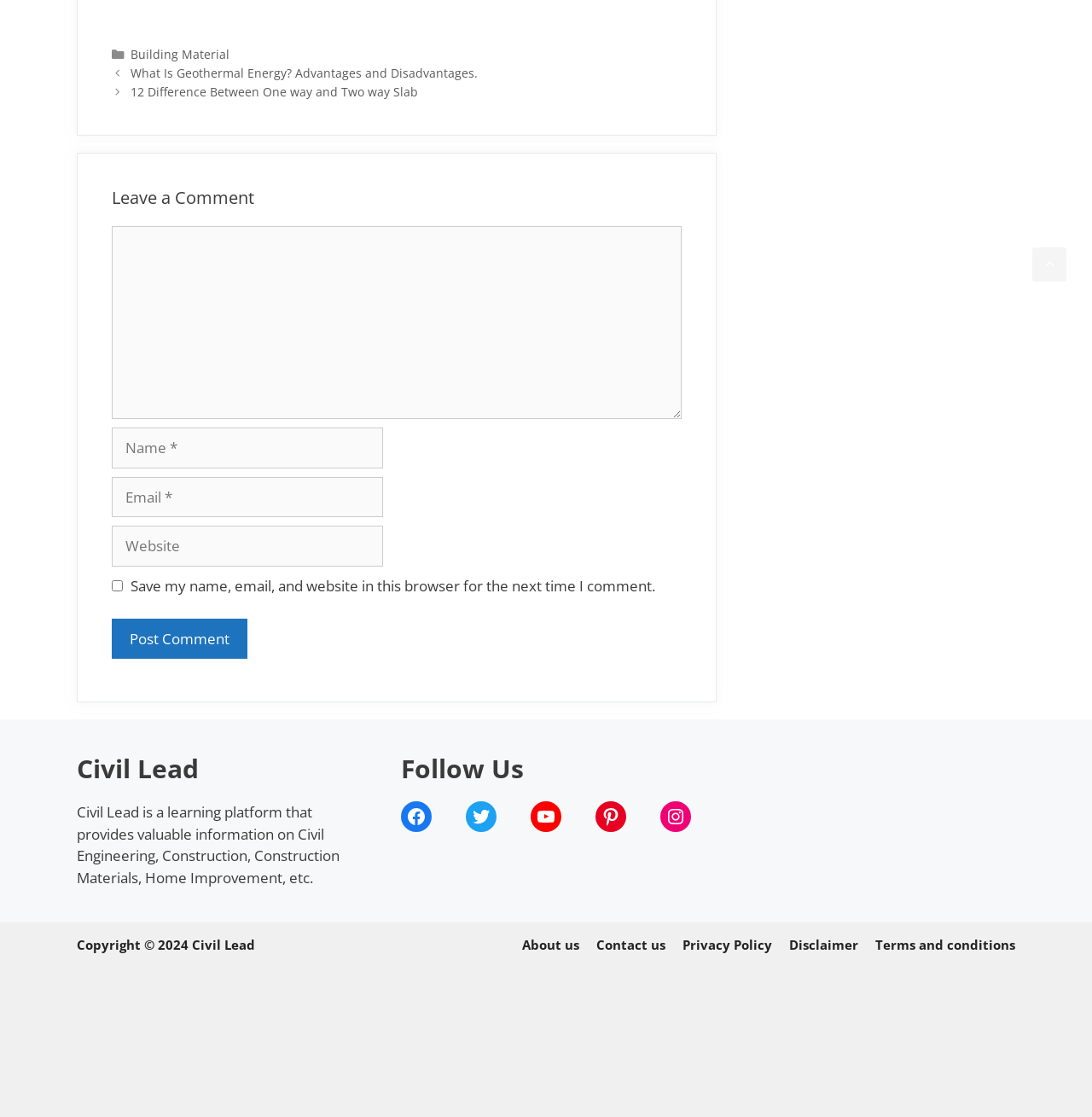Find the bounding box coordinates for the area that must be clicked to perform this action: "Click on the 'Post Comment' button".

[0.102, 0.554, 0.227, 0.59]